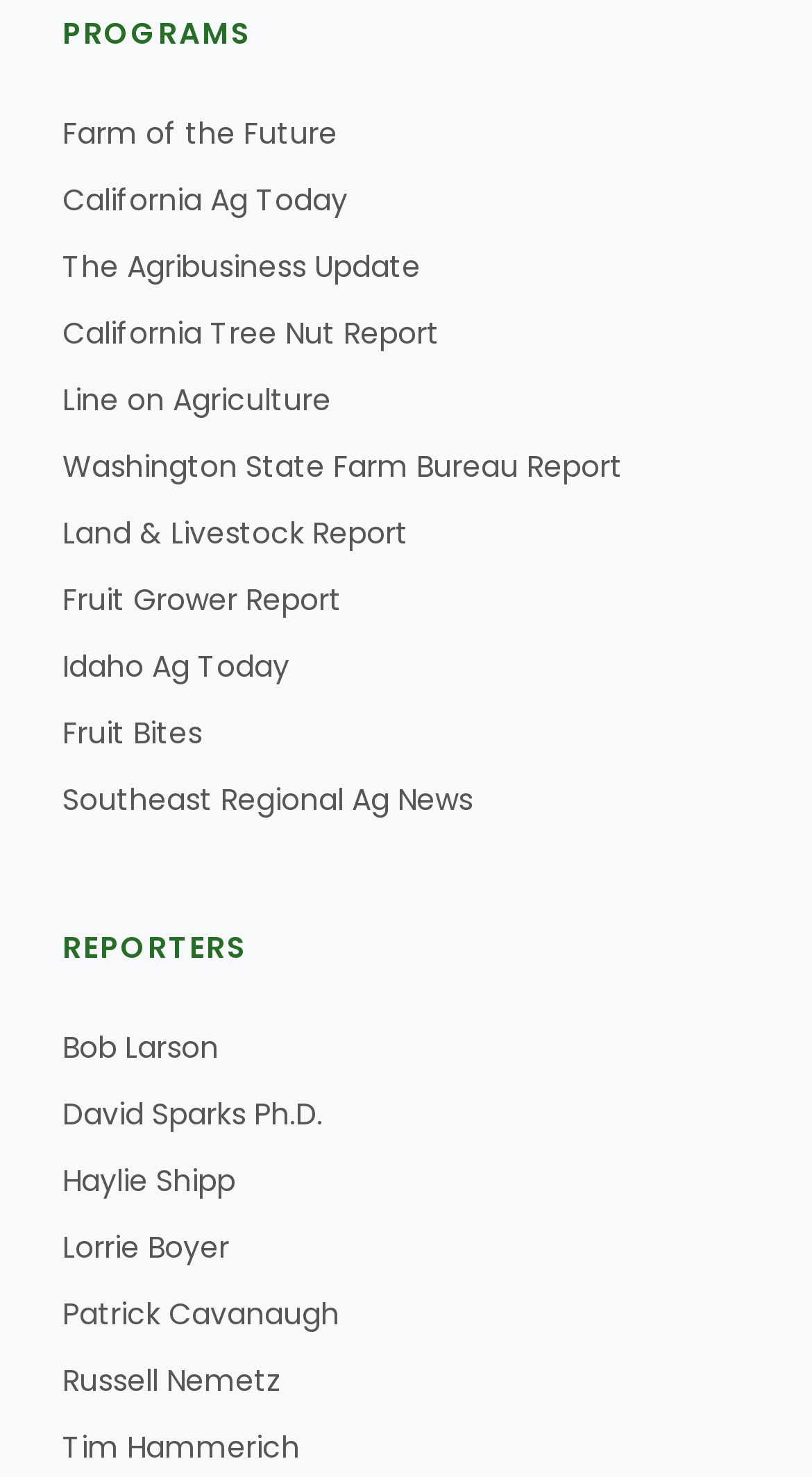Please identify the bounding box coordinates of the element I should click to complete this instruction: 'Read previous post The Signal Film Review'. The coordinates should be given as four float numbers between 0 and 1, like this: [left, top, right, bottom].

None